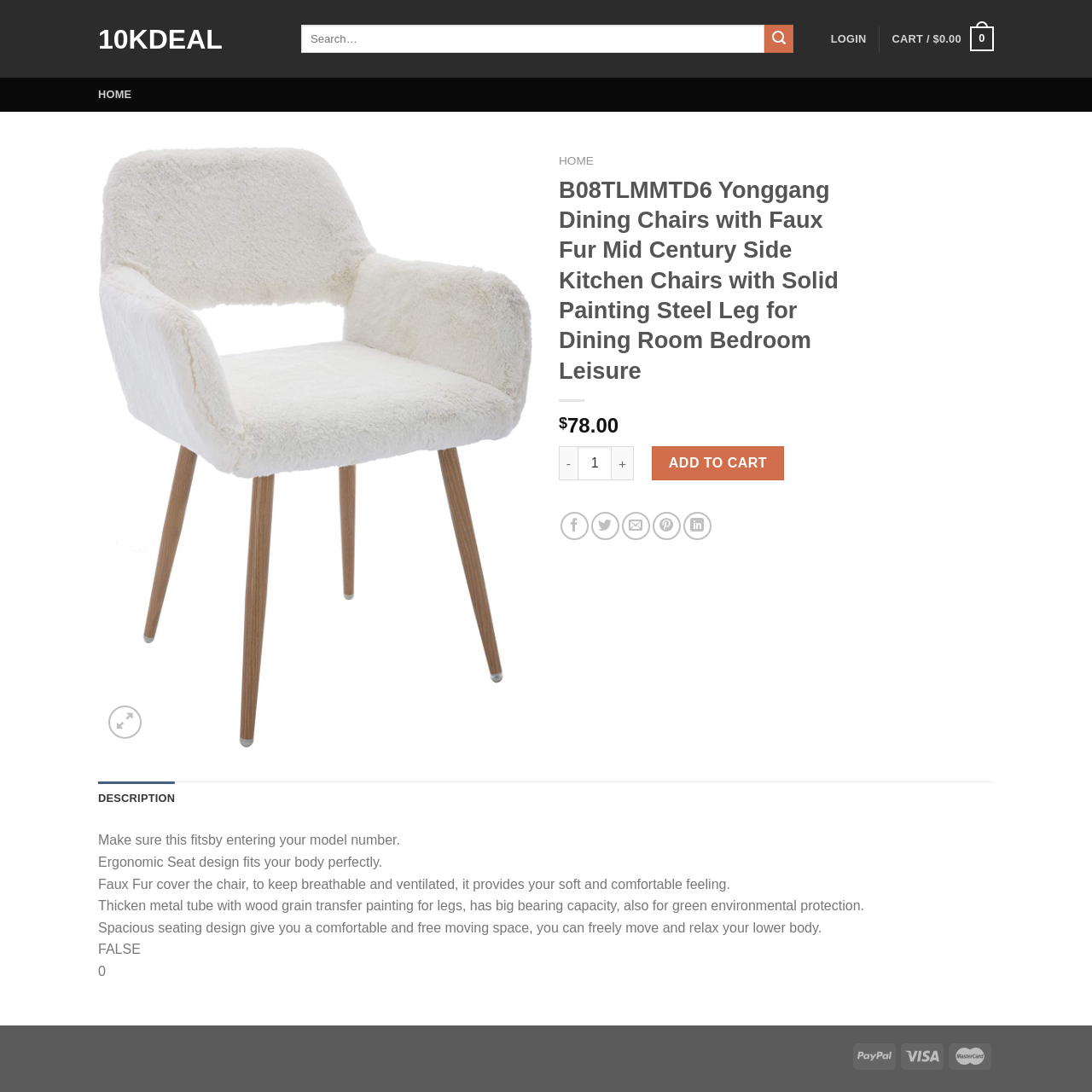Please specify the bounding box coordinates for the clickable region that will help you carry out the instruction: "Increase product quantity".

[0.56, 0.409, 0.581, 0.44]